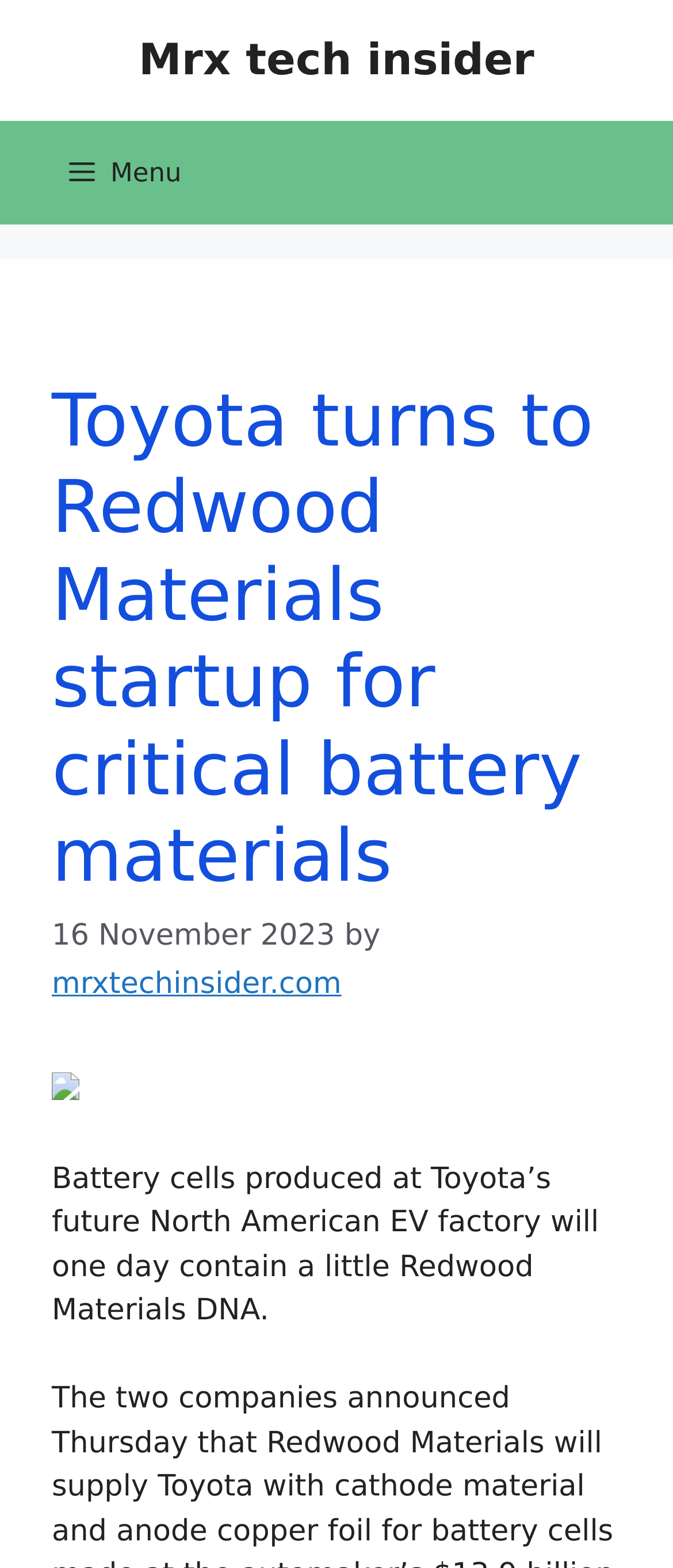Generate a thorough caption that explains the contents of the webpage.

The webpage is about Toyota's partnership with Redwood Materials startup for critical battery materials, as indicated by the title "Toyota turns to Redwood Materials startup for critical battery materials". 

At the top of the page, there is a banner with the site's name, spanning the entire width of the page. Below the banner, there is a primary navigation menu with a "Menu" button on the left side. 

The main content area is divided into a header section and a body section. The header section contains the title of the article, "Toyota turns to Redwood Materials startup for critical battery materials", which is a heading. Below the title, there is a timestamp indicating the article was published on "16 November 2023", followed by the author's name, "mrxtechinsider.com", which is a link. 

In the body section, there is an image on the left side, taking up about 4% of the page's width. To the right of the image, there is a paragraph of text that describes how Toyota's future North American EV factory will use Redwood Materials' technology in their battery cells.